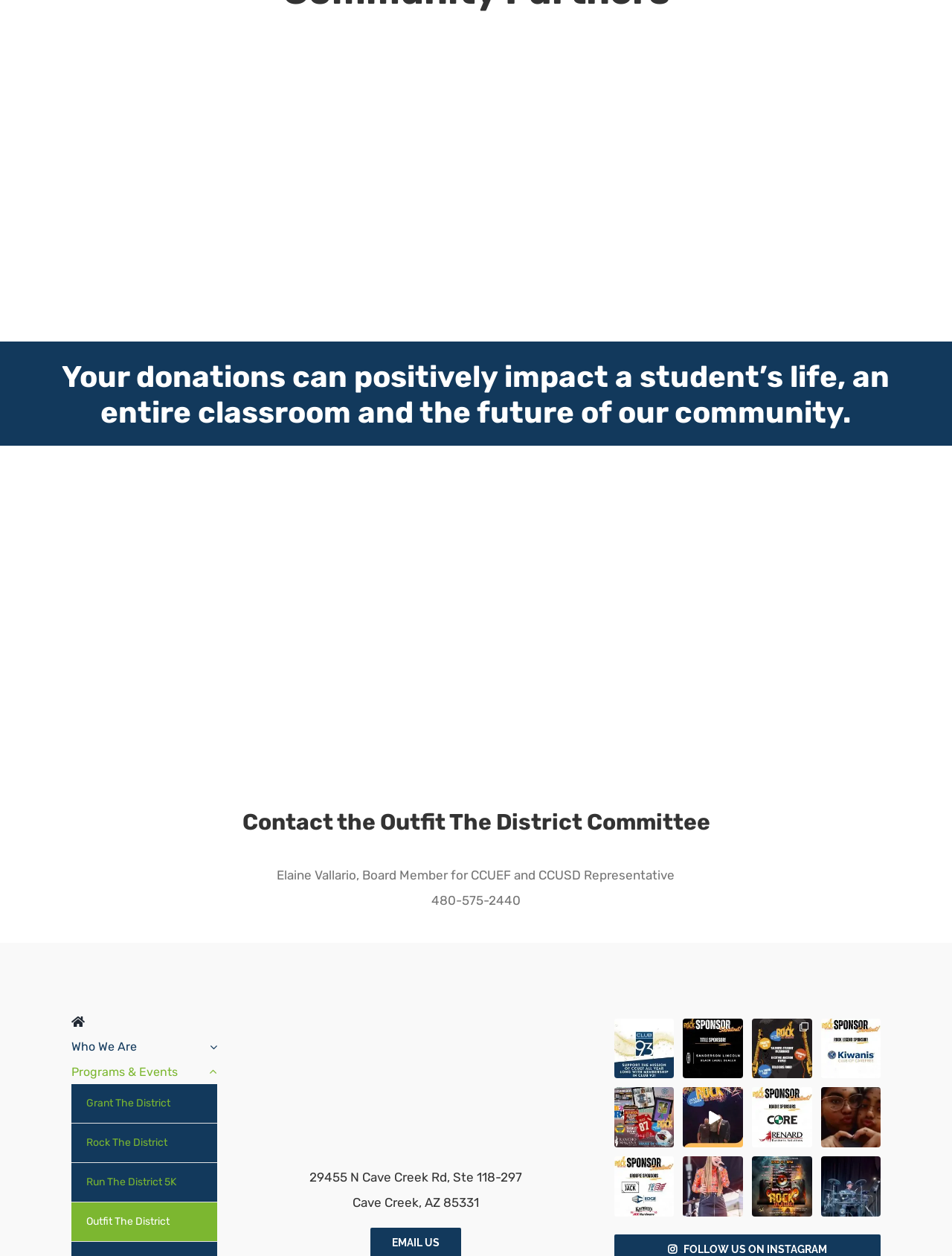Identify the bounding box coordinates necessary to click and complete the given instruction: "Contact the Outfit The District Committee".

[0.254, 0.641, 0.746, 0.668]